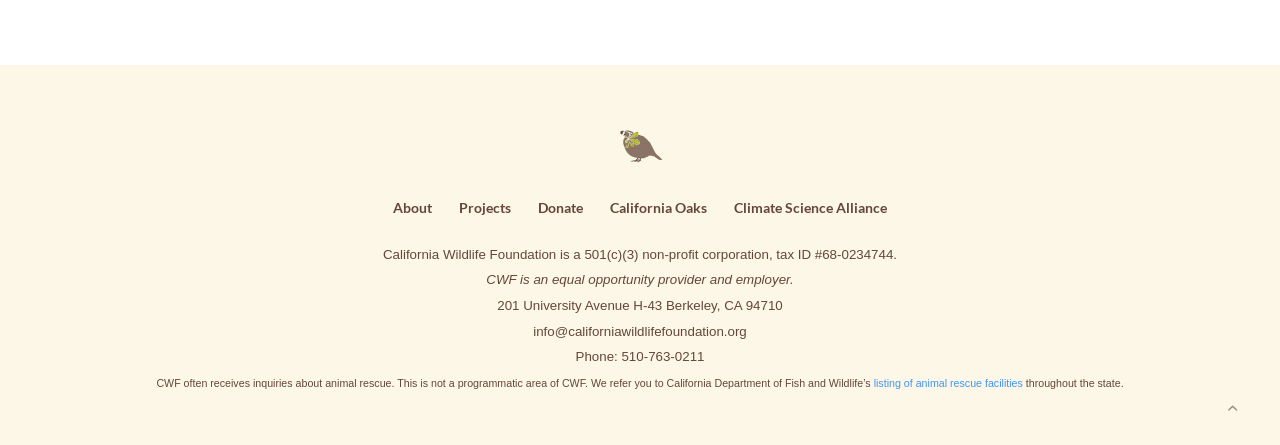Find the bounding box coordinates of the clickable area required to complete the following action: "contact via email".

[0.417, 0.727, 0.583, 0.761]